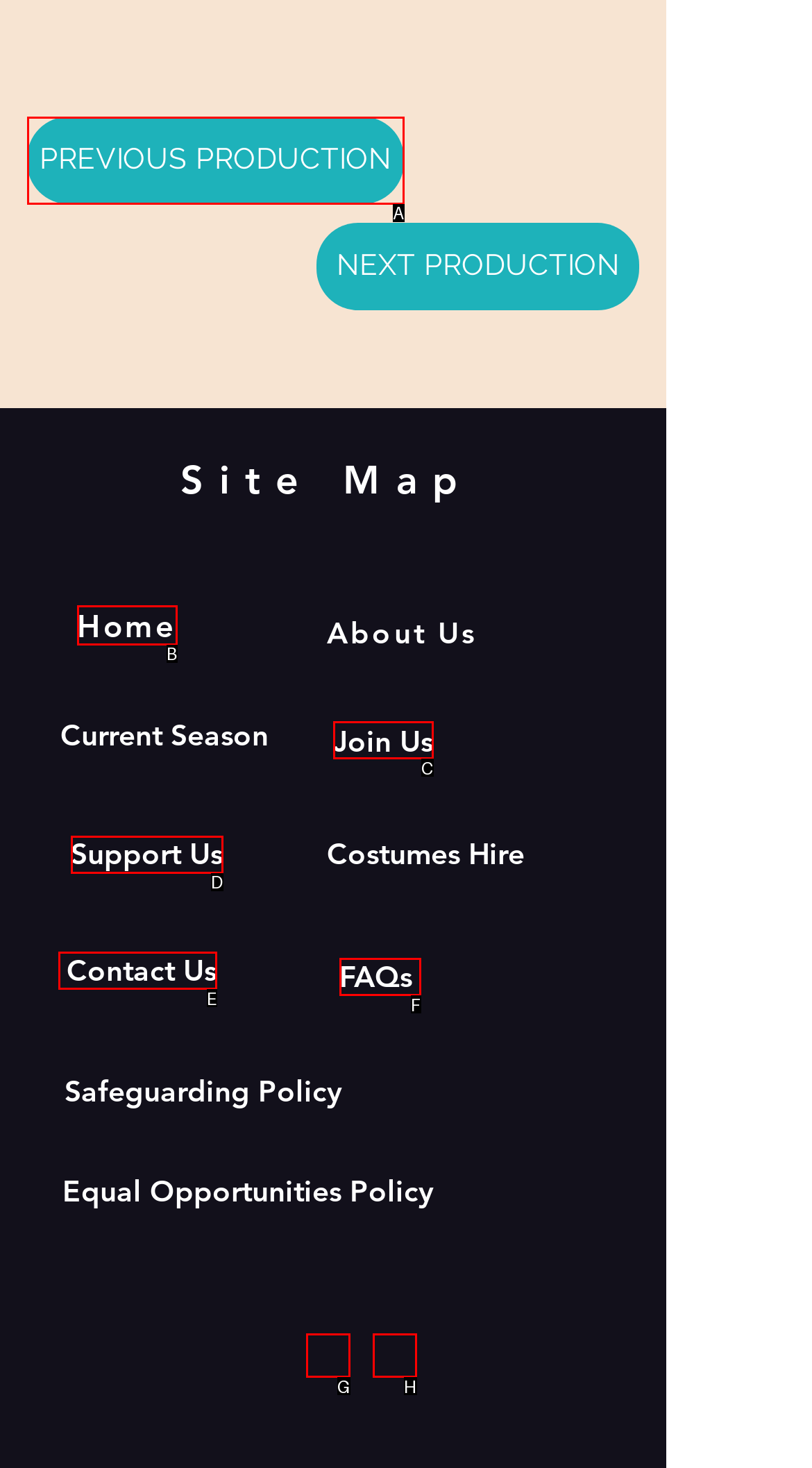Based on the element description: Contact Us, choose the best matching option. Provide the letter of the option directly.

E